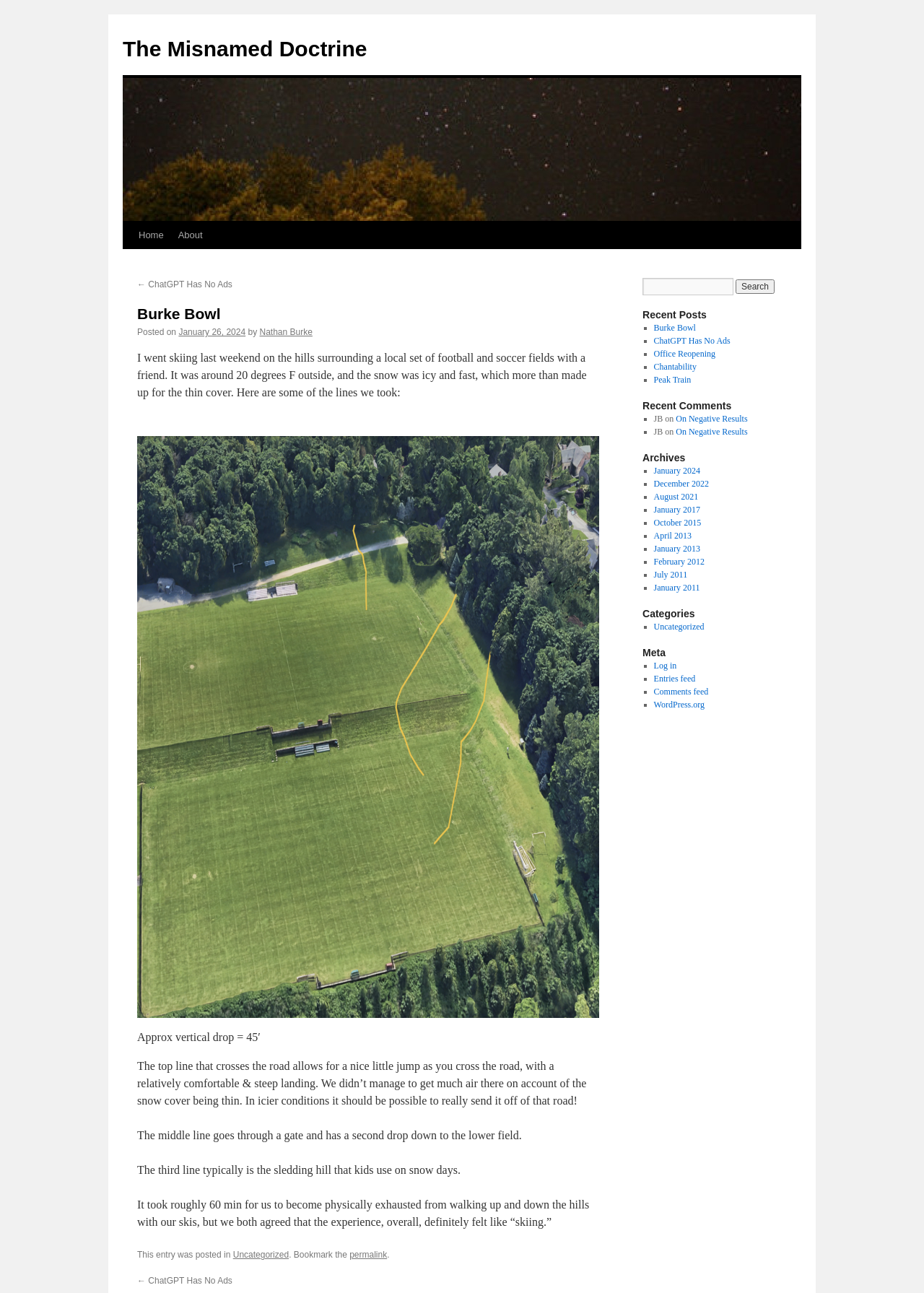Please respond to the question using a single word or phrase:
How long did it take for the author to become physically exhausted?

60 min